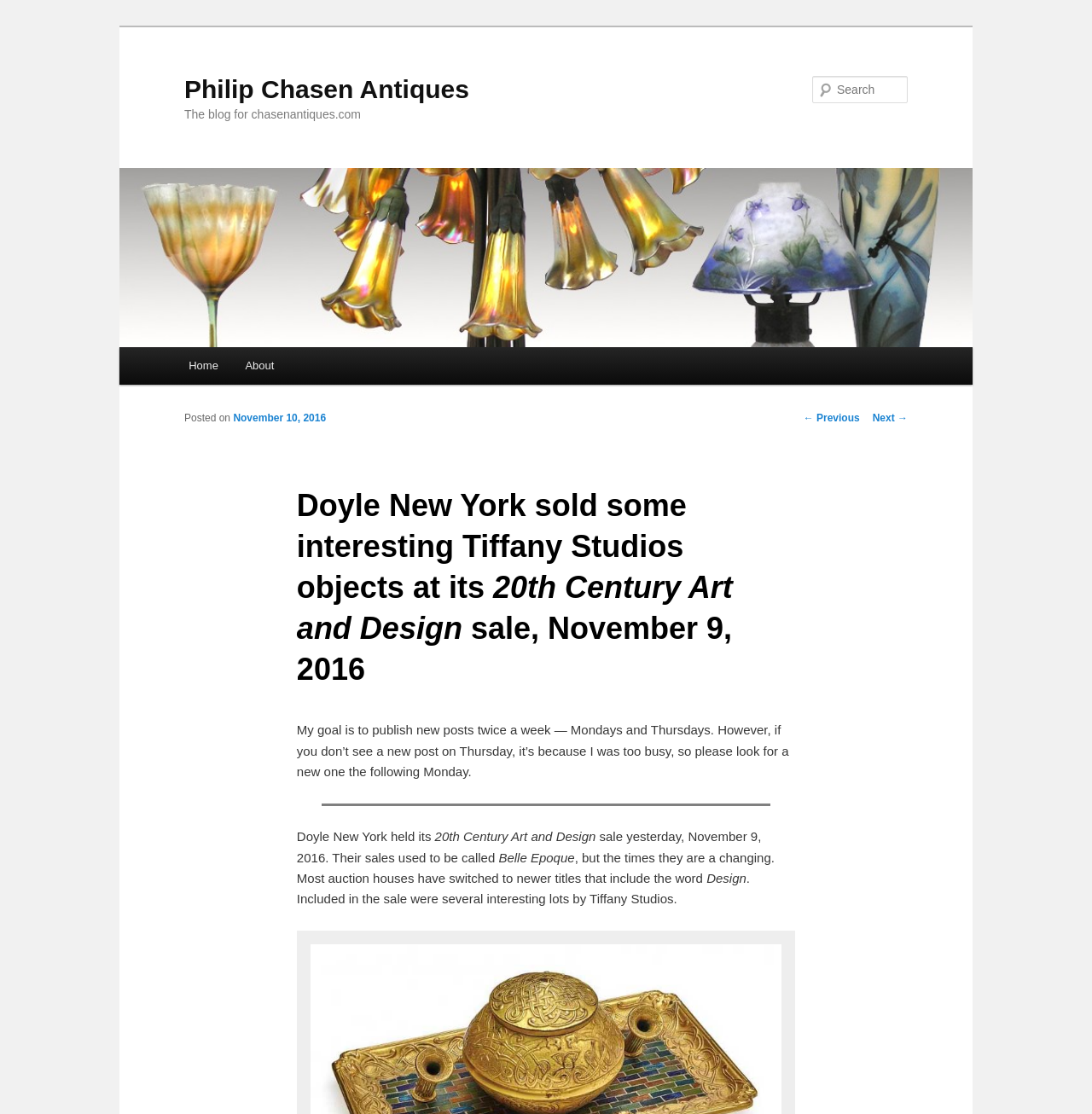Answer the question with a single word or phrase: 
What type of sale did Doyle New York hold?

20th Century Art and Design sale